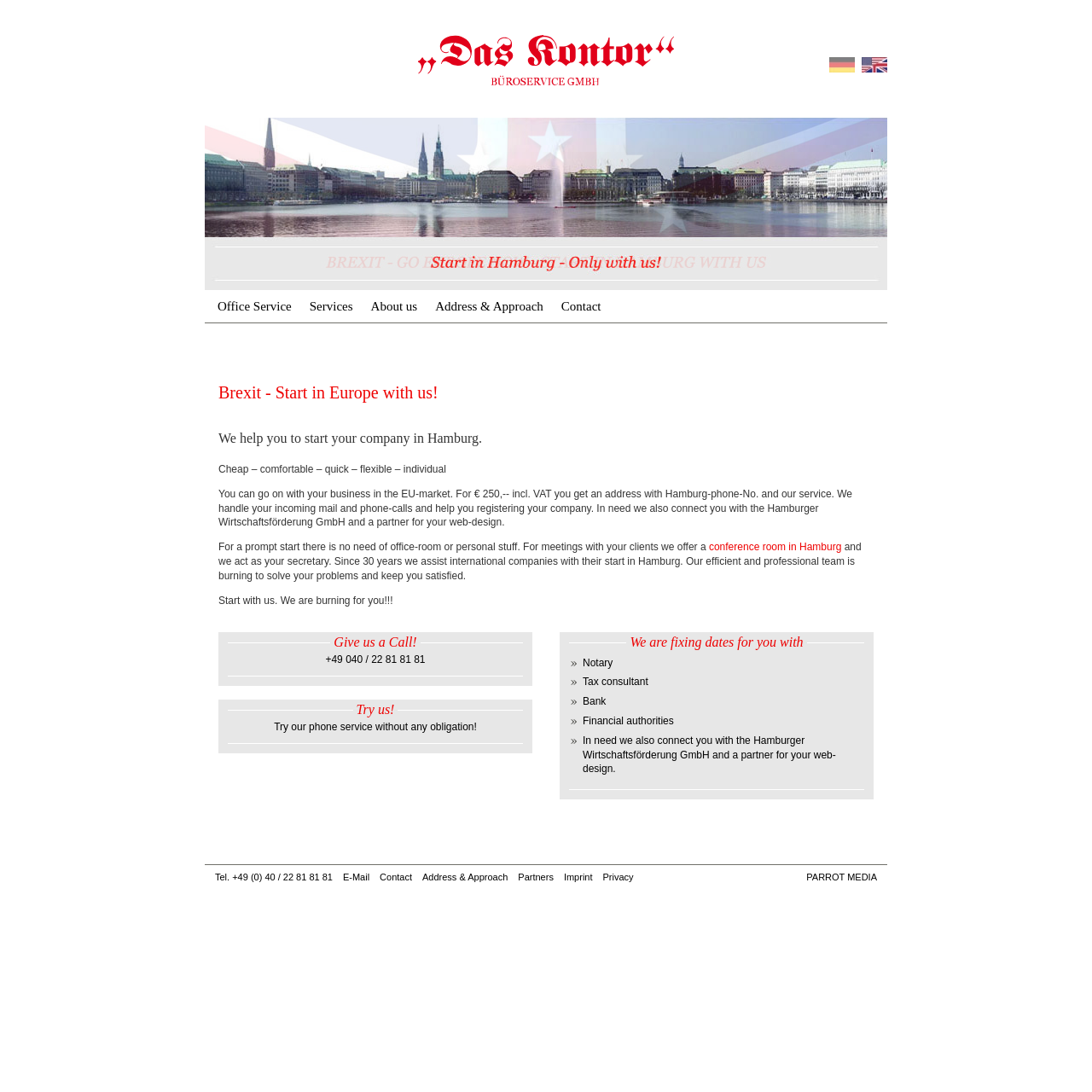Create an elaborate caption for the webpage.

This webpage appears to be a business service provider's website, specifically focused on helping companies start their operations in Hamburg, Germany, particularly in the context of Brexit. 

At the top of the page, there is a logo image and a navigation menu with links to "Office Service", "Services", "About us", "Address & Approach", and "Contact". 

Below the navigation menu, there are two language selection links, "Deutsch" and "English", positioned at the top right corner of the page. 

The main content of the page is divided into several sections. The first section has a heading "Brexit - Start in Europe with us!" and a subheading "We help you to start your company in Hamburg." This section highlights the benefits of using their service, including a cheap, comfortable, quick, flexible, and individualized approach to starting a business in the EU market.

The next section describes the services they offer, including handling incoming mail and phone calls, registering the company, and connecting clients with relevant partners. There is also a link to a conference room in Hamburg.

The page then features a call-to-action section with a heading "Give us a Call!" and a phone number link. Below this, there is another call-to-action section with a heading "Try us!" and a link to try their phone service without obligation.

Further down the page, there is a section with a heading "We are fixing dates for you with" and a list of partners, including a notary, tax consultant, bank, and financial authorities. 

At the bottom of the page, there is a footer section with contact information, including a phone number, email link, and links to "Contact", "Address & Approach", "Partners", "Imprint", "Privacy", and "PARROT MEDIA".